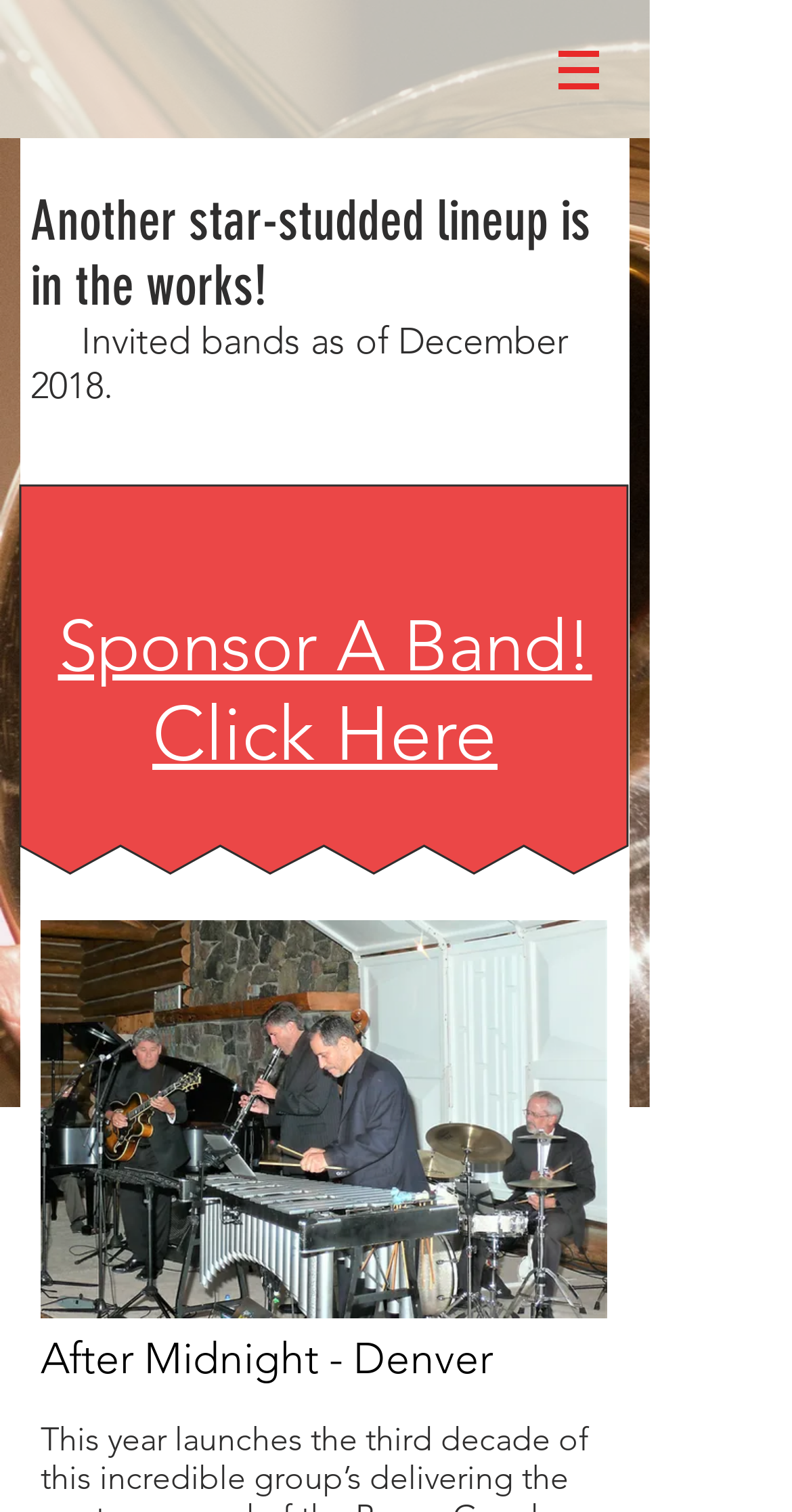Determine the bounding box coordinates of the UI element described by: "Sponsor A Band!".

[0.073, 0.398, 0.747, 0.455]